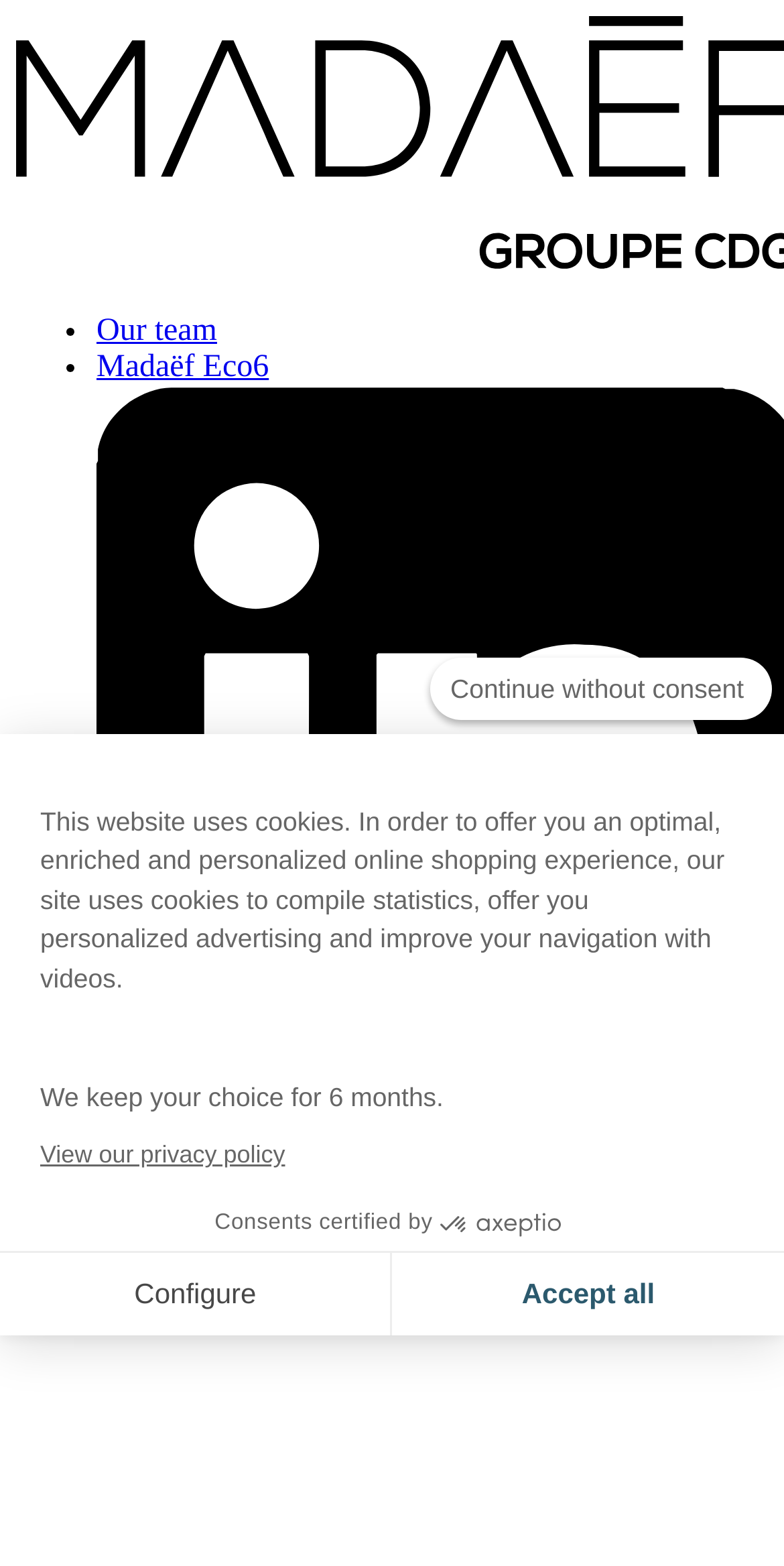What is the name of the company?
Based on the image, give a concise answer in the form of a single word or short phrase.

Madaëf